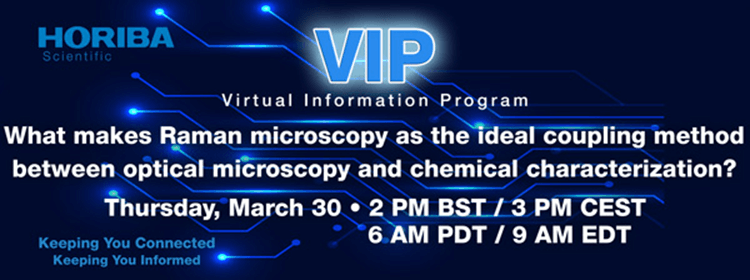Explain the image in a detailed and thorough manner.

A promotional graphic for the HORIBA Scientific Virtual Information Program (VIP), highlighting the upcoming webinar titled "What makes Raman microscopy the ideal coupling method between optical microscopy and chemical characterization?" Scheduled for Thursday, March 30, the webinar will take place at various times: 2 PM BST, 3 PM CEST, 6 AM PDT, and 9 AM EDT. The design features a dark blue background accented with a circuit-like pattern, emblematic of technological themes, and includes the tagline "Keeping You Connected, Keeping You Informed." The prominent use of the word "VIP" suggests an exclusive or significant presentation.